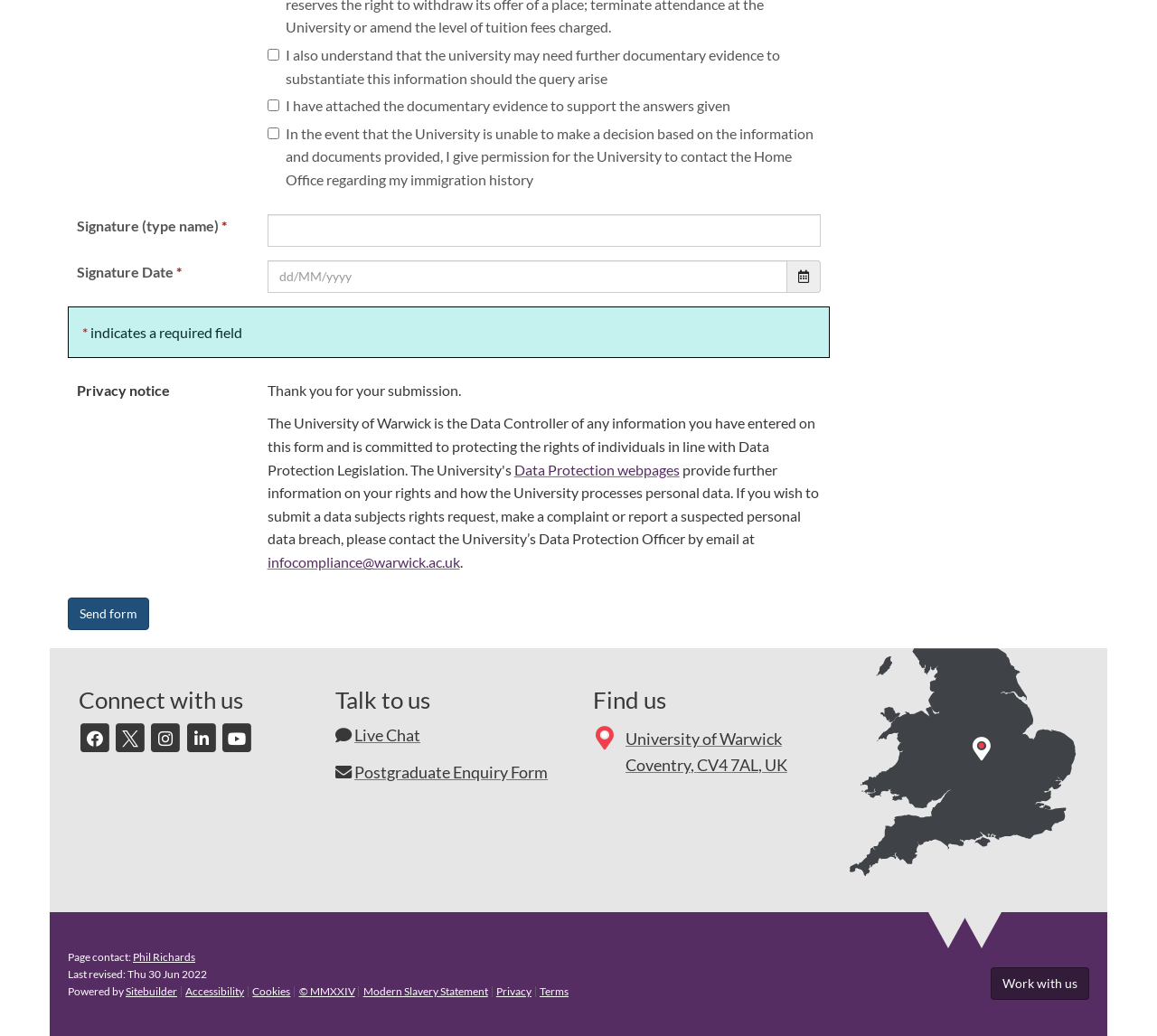Identify the bounding box coordinates of the clickable section necessary to follow the following instruction: "Type your signature". The coordinates should be presented as four float numbers from 0 to 1, i.e., [left, top, right, bottom].

[0.231, 0.206, 0.709, 0.238]